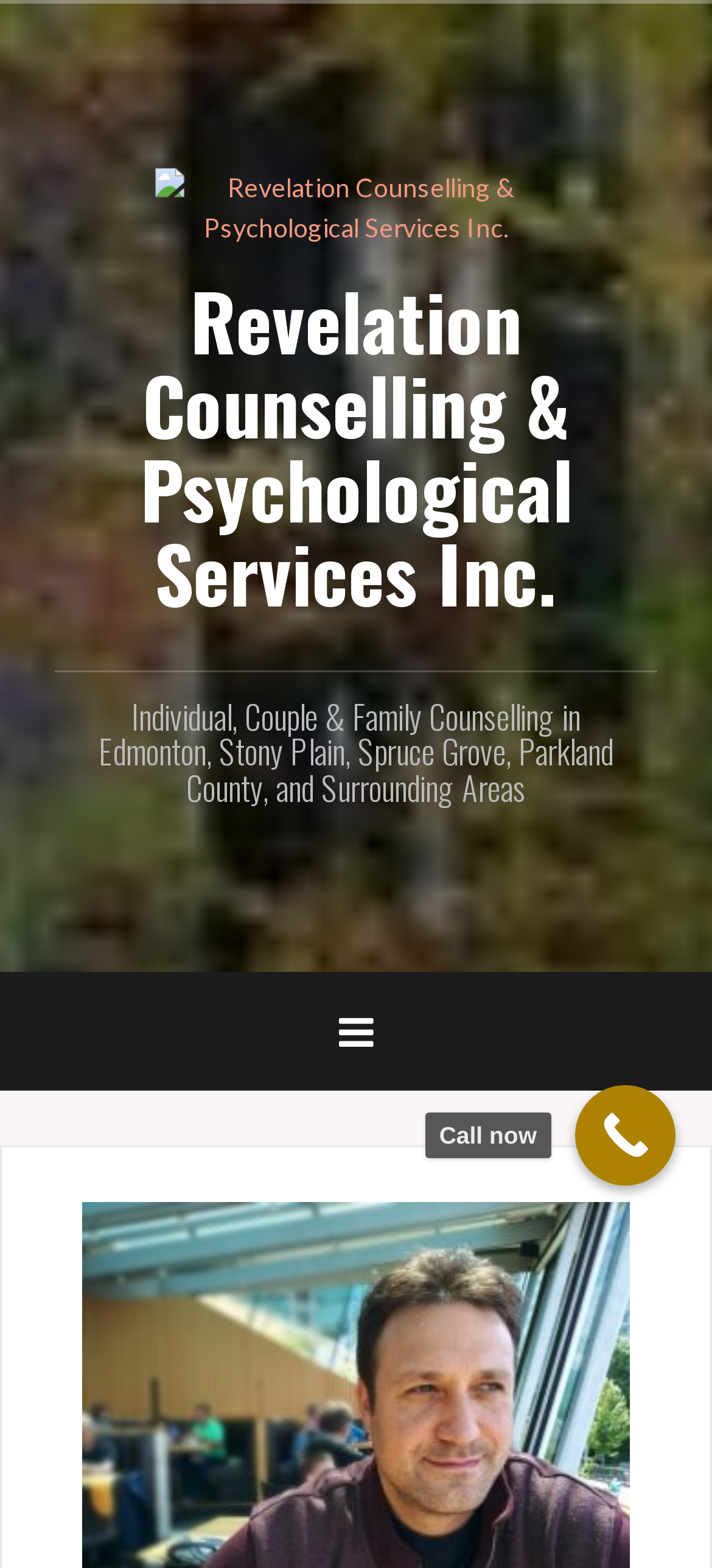What type of counselling services do they offer?
Please provide a single word or phrase answer based on the image.

Individual, Couple & Family Counselling